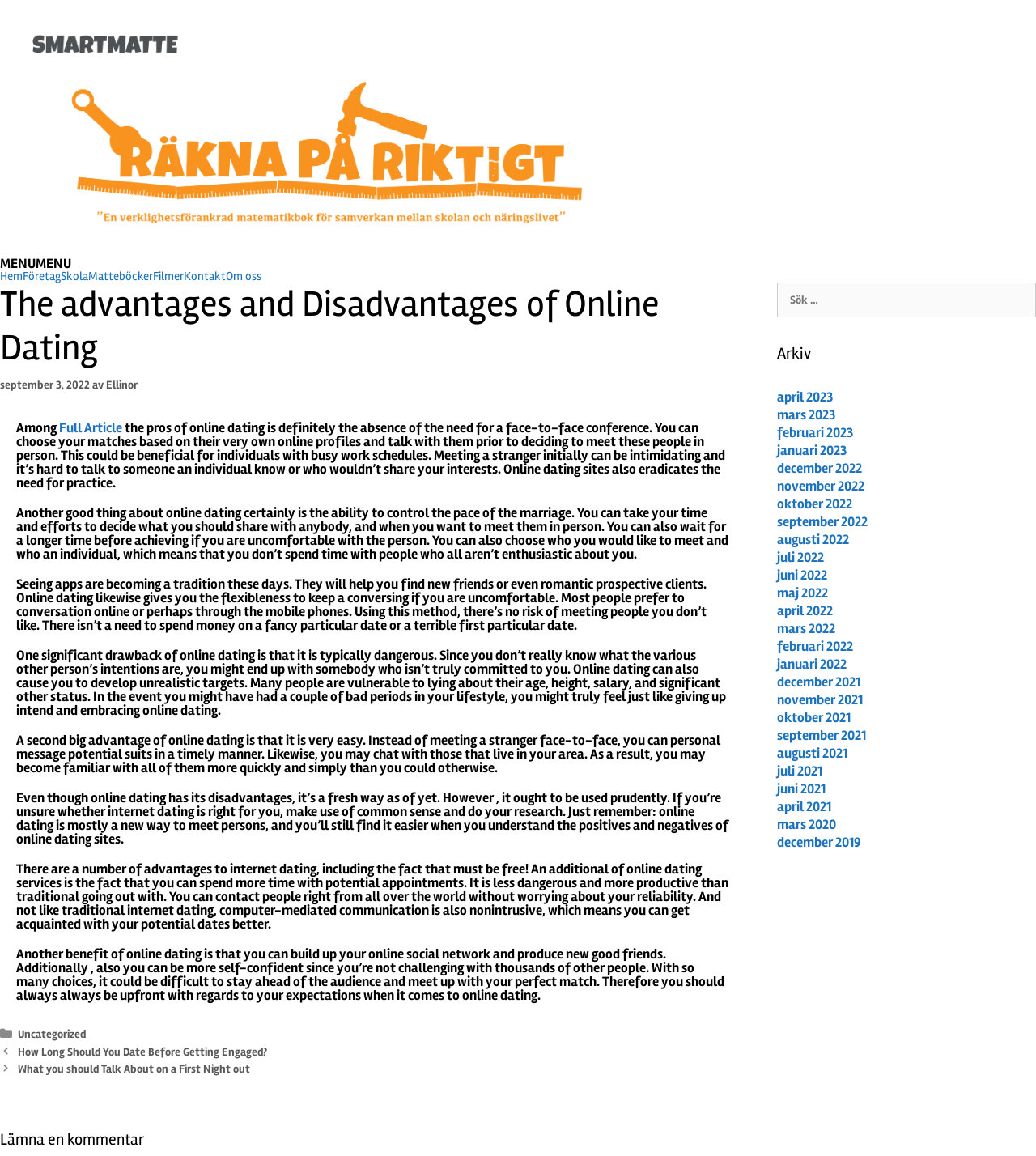Refer to the image and provide a thorough answer to this question:
What is the name of the author of the article?

I found the name of the author of the article by looking at the link element with the text 'Ellinor' which is located below the title of the article.